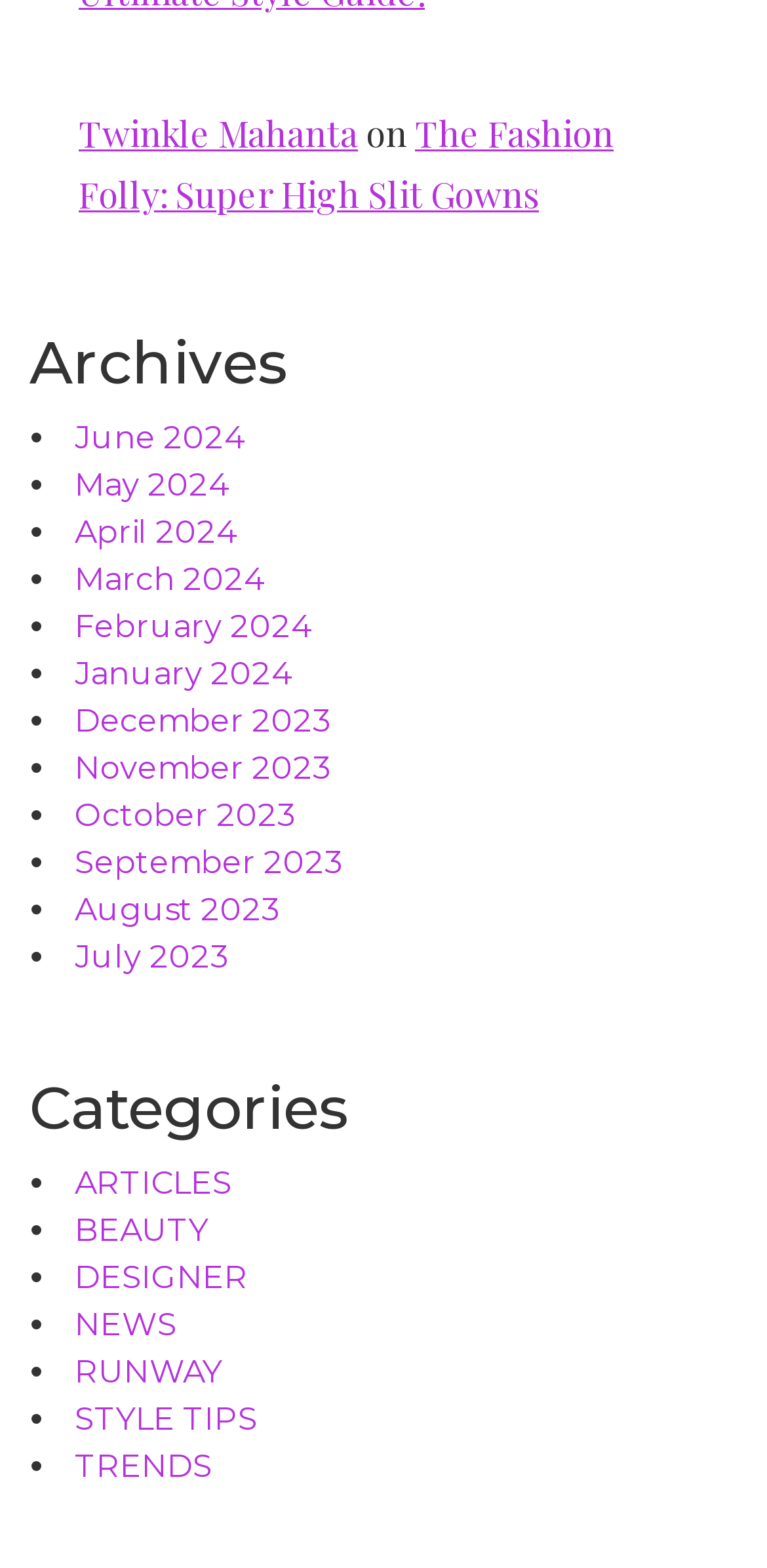What is the name of the author mentioned in the footer?
Give a single word or phrase as your answer by examining the image.

Twinkle Mahanta